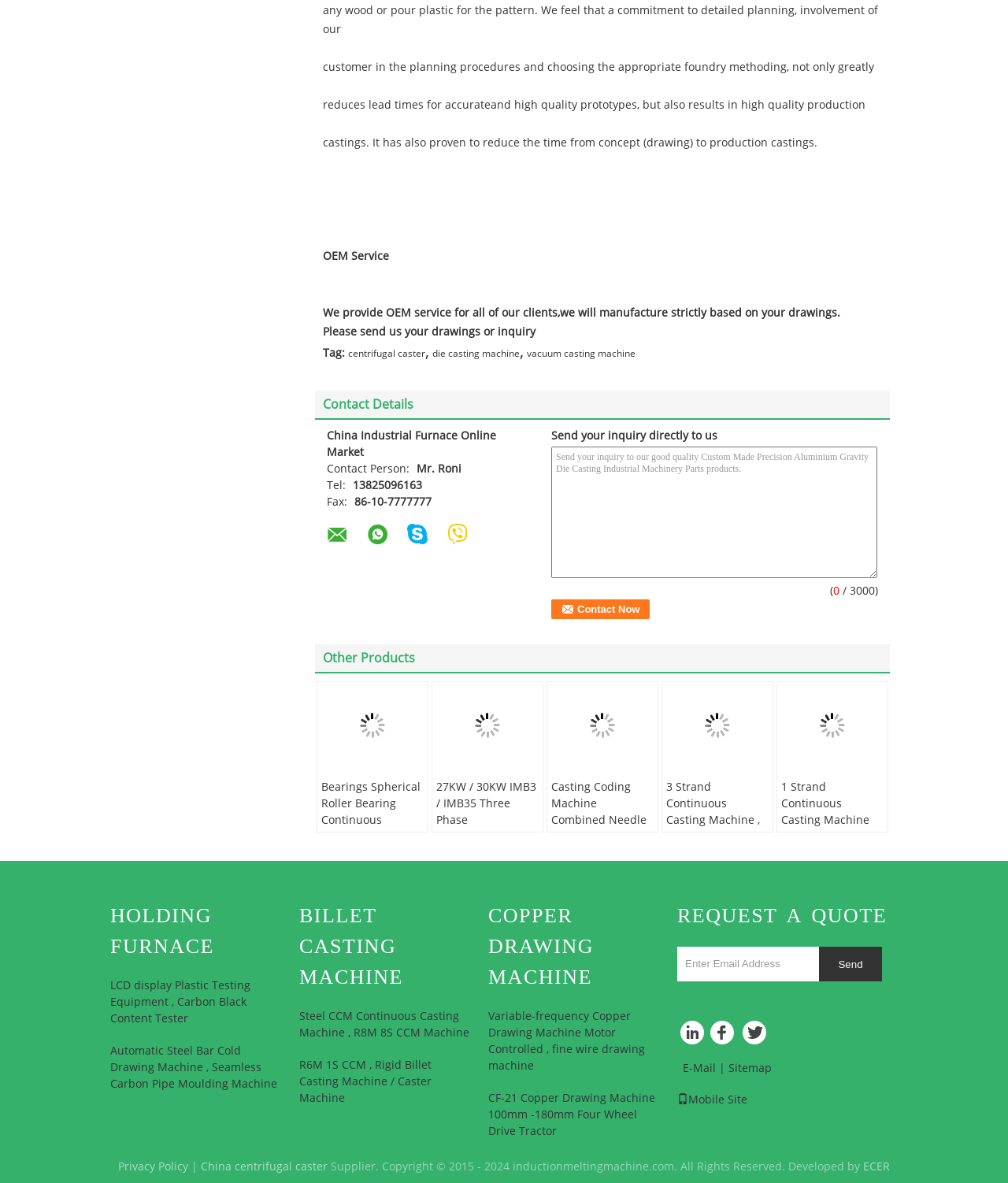Please identify the bounding box coordinates of the clickable area that will allow you to execute the instruction: "Click the 'OEM Service' link".

[0.32, 0.211, 0.386, 0.222]